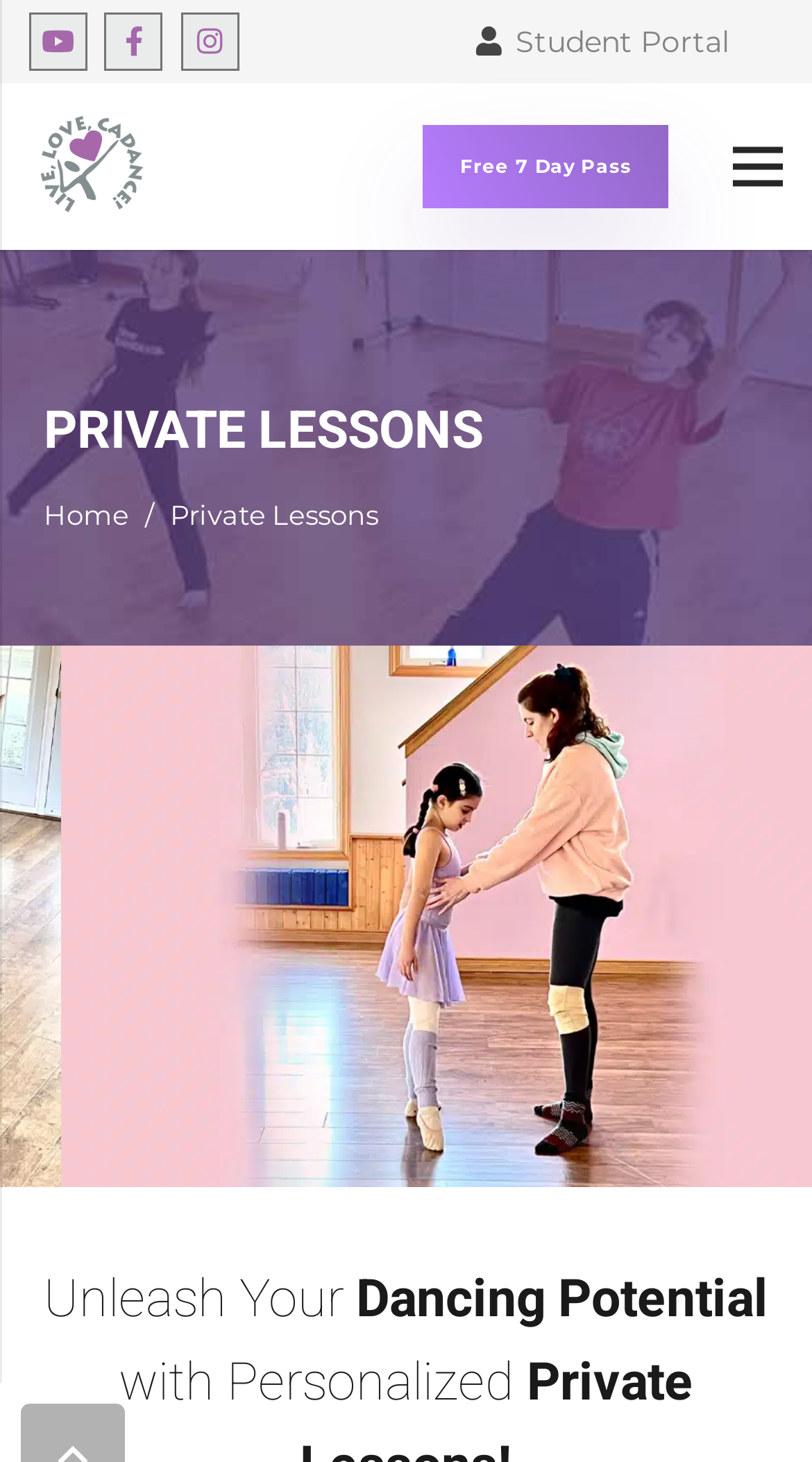Answer briefly with one word or phrase:
What is the purpose of the webpage?

Private Lessons